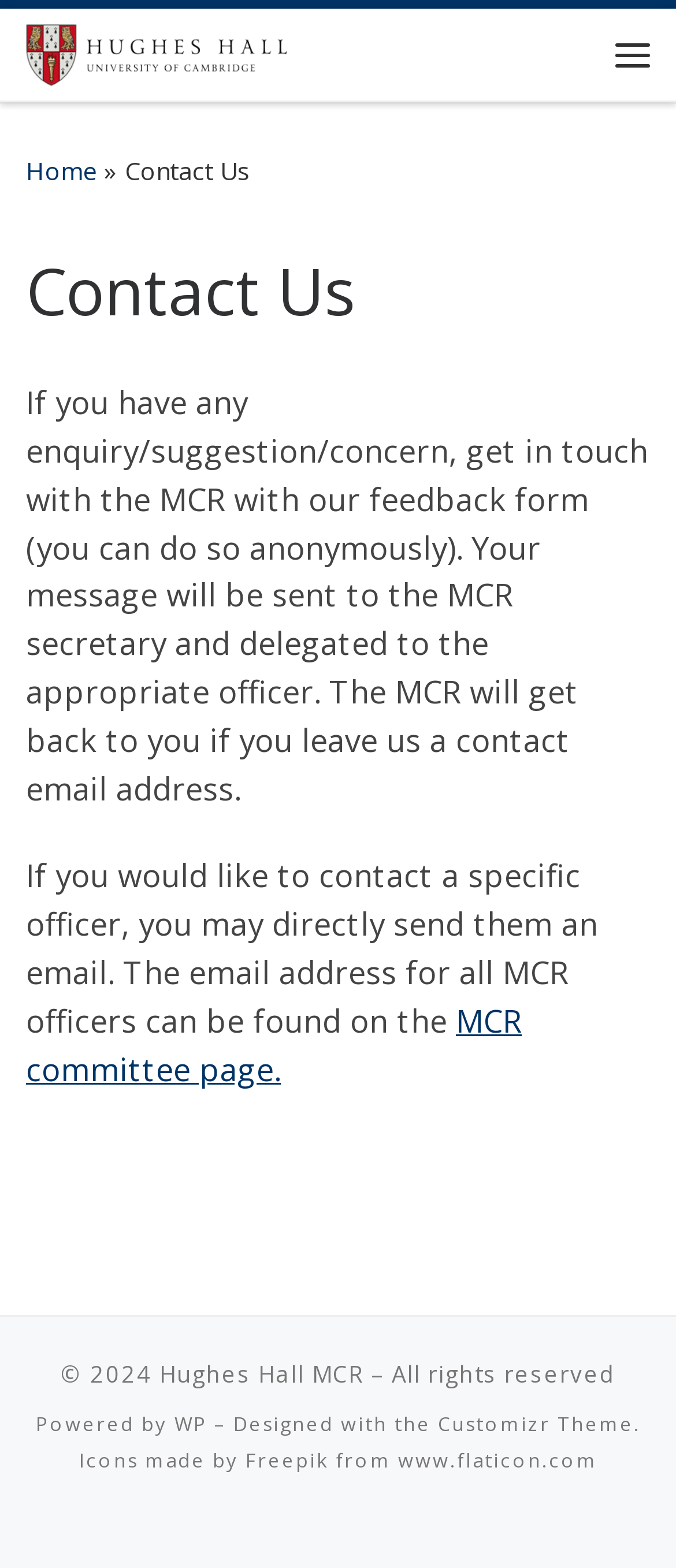Locate the bounding box coordinates of the area to click to fulfill this instruction: "Click the 'Skip to content' link". The bounding box should be presented as four float numbers between 0 and 1, in the order [left, top, right, bottom].

[0.01, 0.004, 0.392, 0.059]